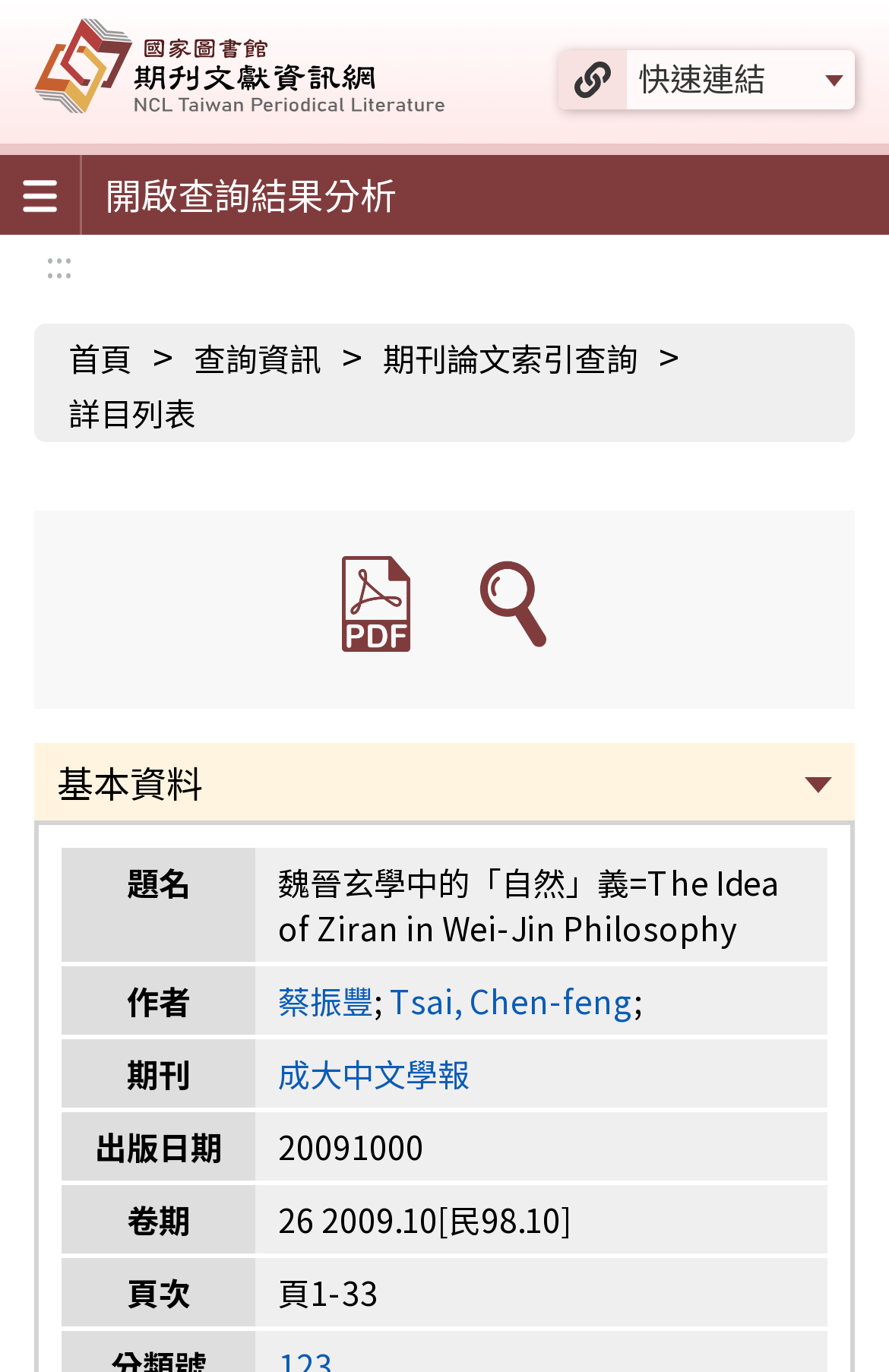Determine the bounding box coordinates of the section I need to click to execute the following instruction: "Click the link to extend the query". Provide the coordinates as four float numbers between 0 and 1, i.e., [left, top, right, bottom].

[0.538, 0.406, 0.615, 0.483]